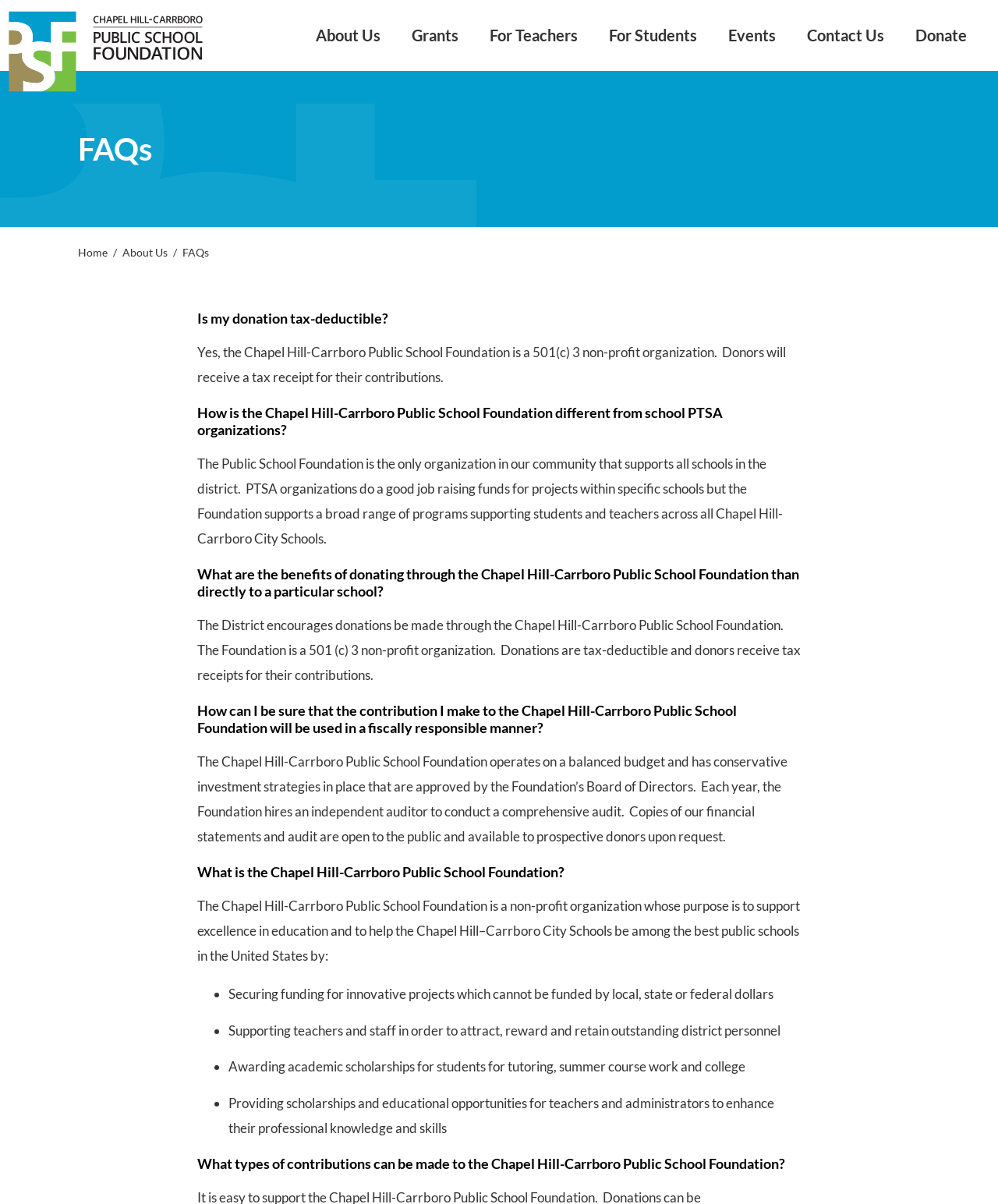Locate the bounding box coordinates of the item that should be clicked to fulfill the instruction: "Navigate to the 'About Us' page".

[0.301, 0.004, 0.397, 0.055]